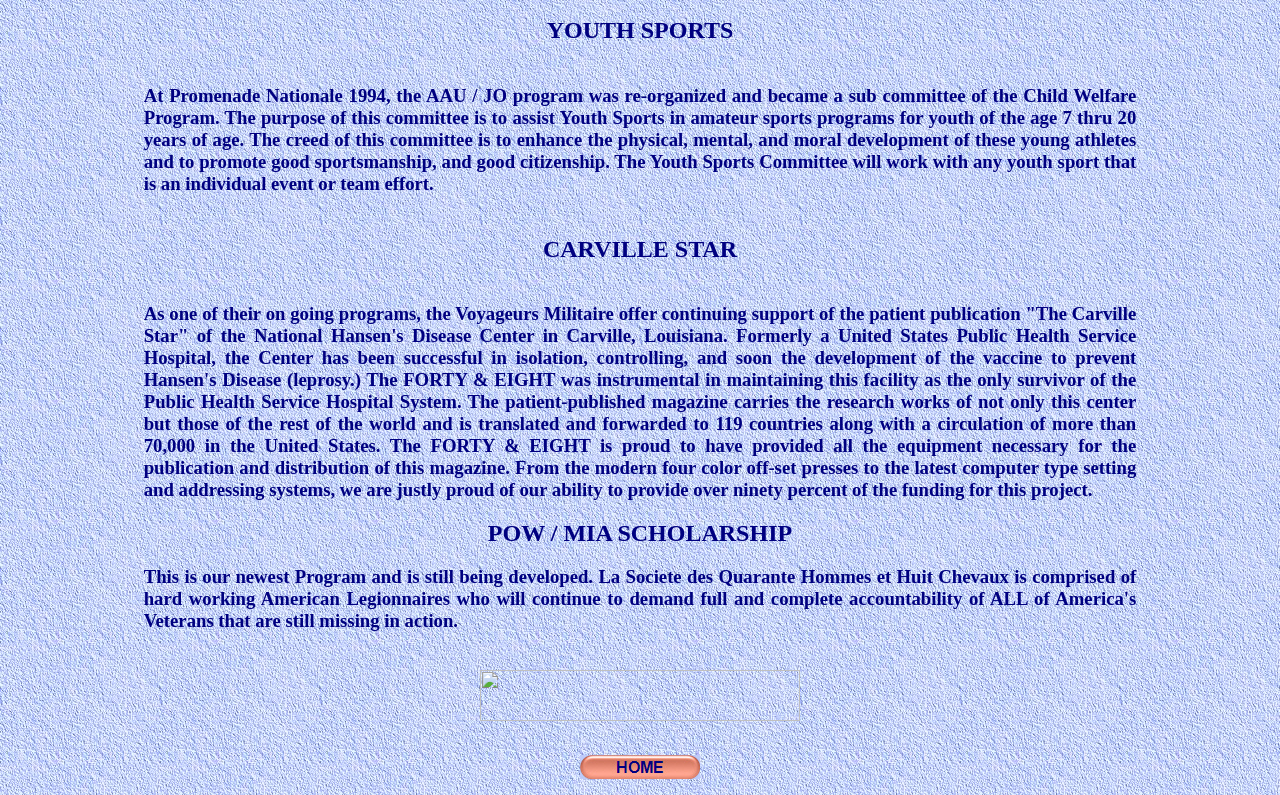What is the purpose of the Youth Sports Committee?
Answer the question with a detailed and thorough explanation.

The purpose of the Youth Sports Committee is to assist Youth Sports in amateur sports programs for youth of the age 7 thru 20 years of age, and to enhance the physical, mental, and moral development of these young athletes and to promote good sportsmanship, and good citizenship.